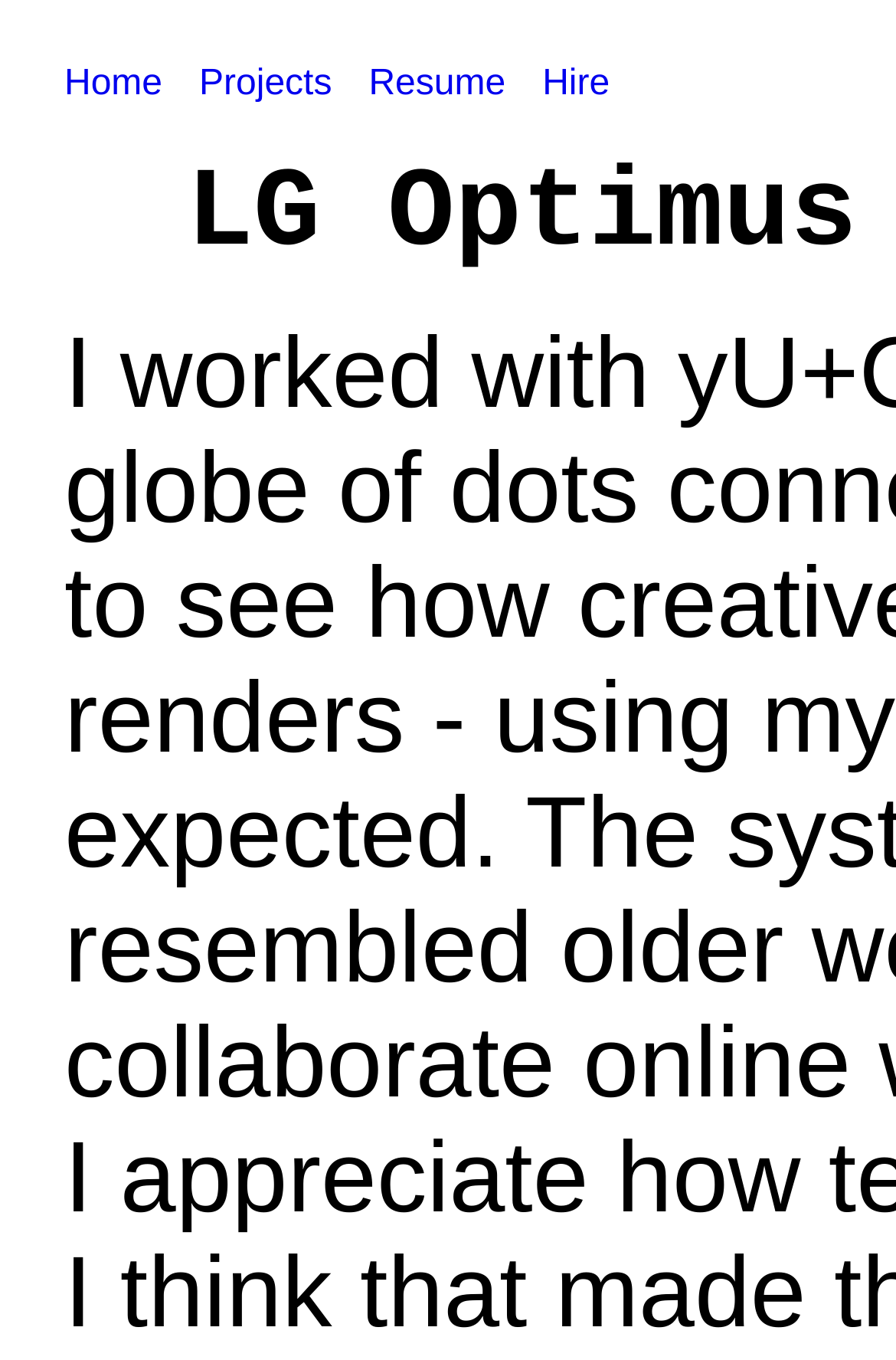Generate the main heading text from the webpage.

LG Optimus Launch Conference